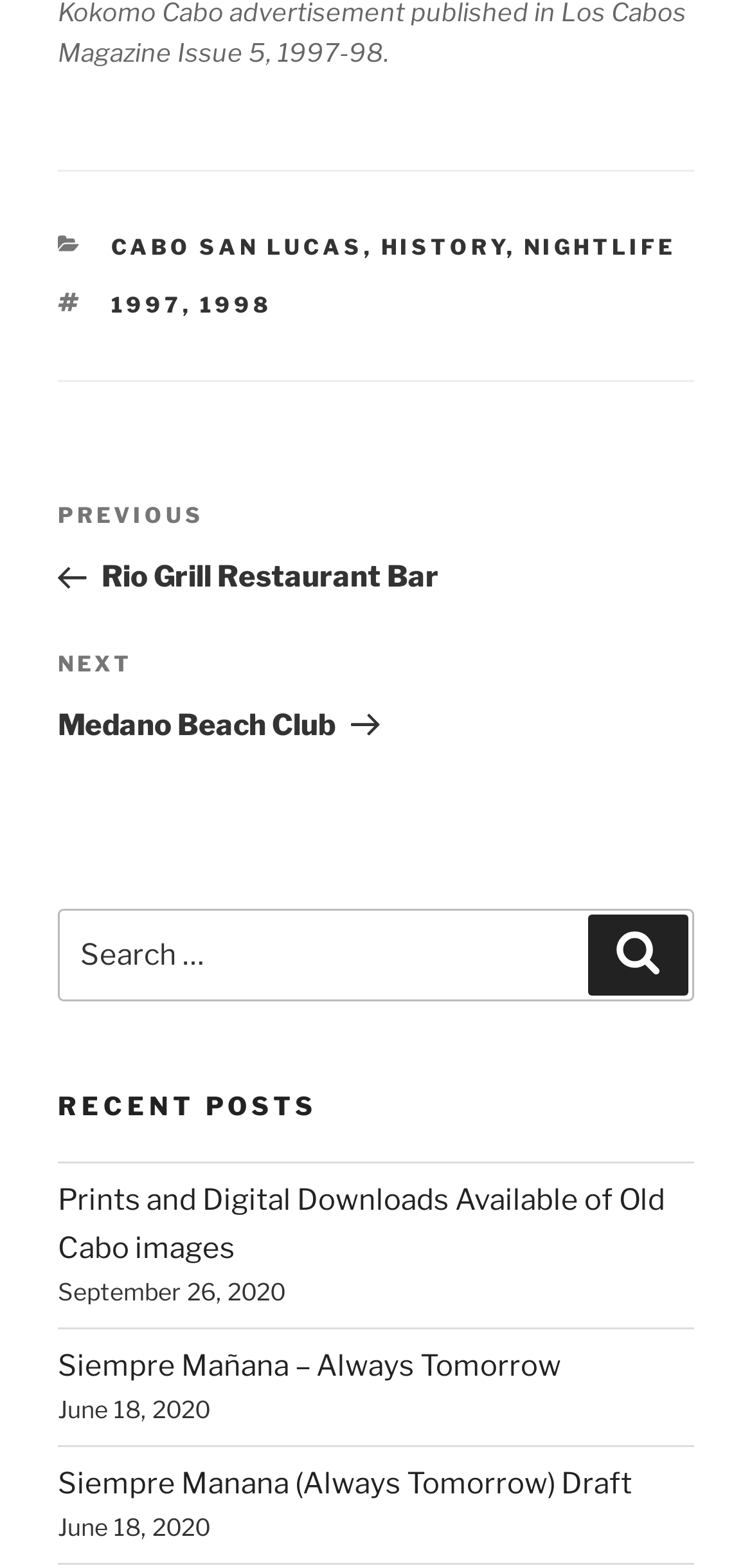Give a one-word or short-phrase answer to the following question: 
What is the purpose of the search box?

To search for posts